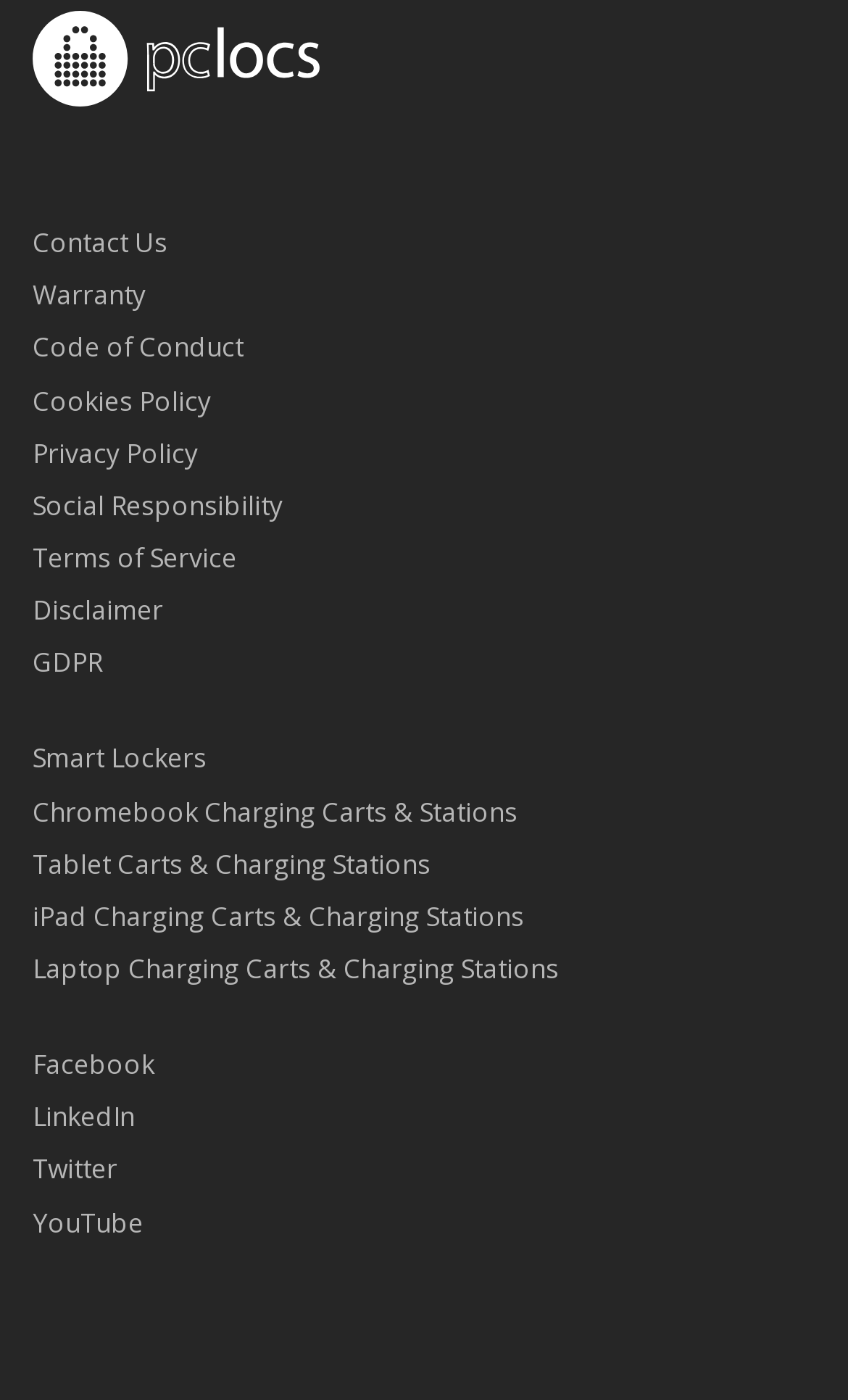Answer the following in one word or a short phrase: 
How many articles are there on the webpage?

3